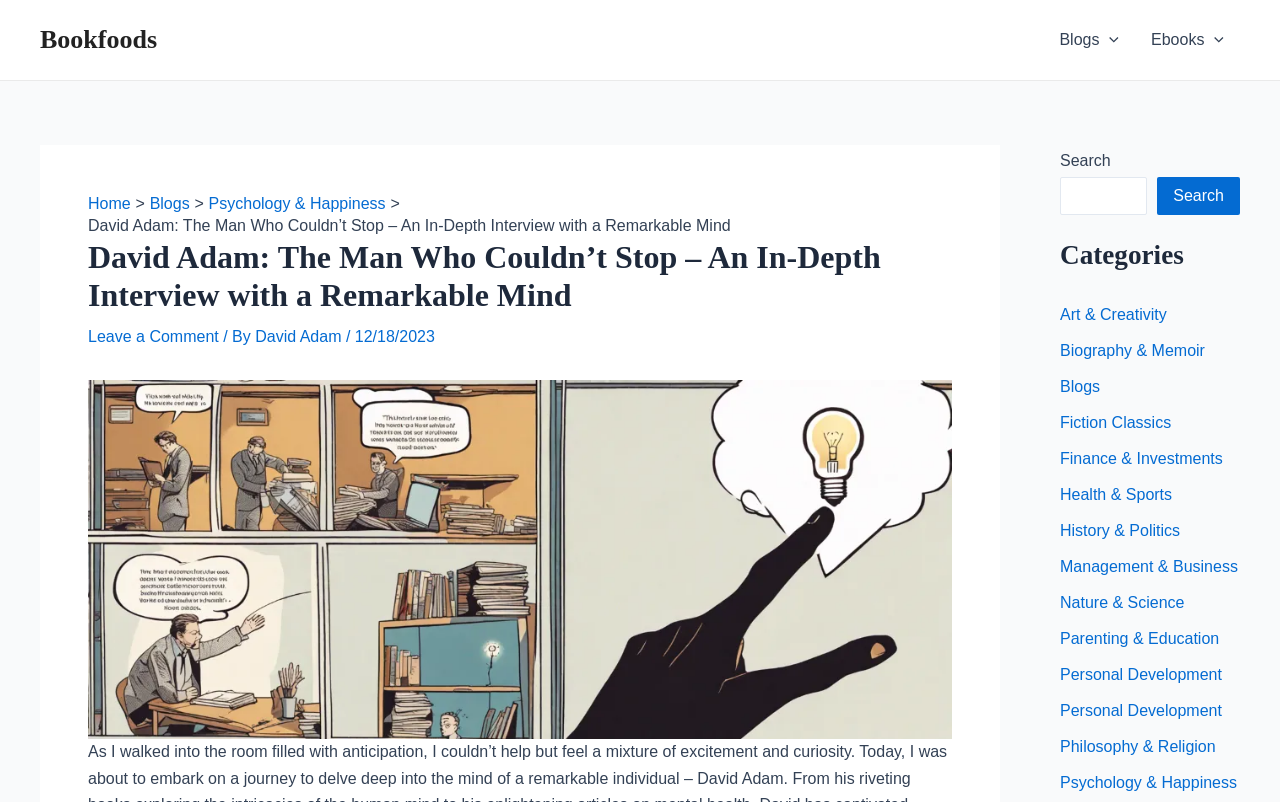Please identify the bounding box coordinates of the element that needs to be clicked to execute the following command: "View the 'Psychology & Happiness' category". Provide the bounding box using four float numbers between 0 and 1, formatted as [left, top, right, bottom].

[0.828, 0.966, 0.966, 0.987]